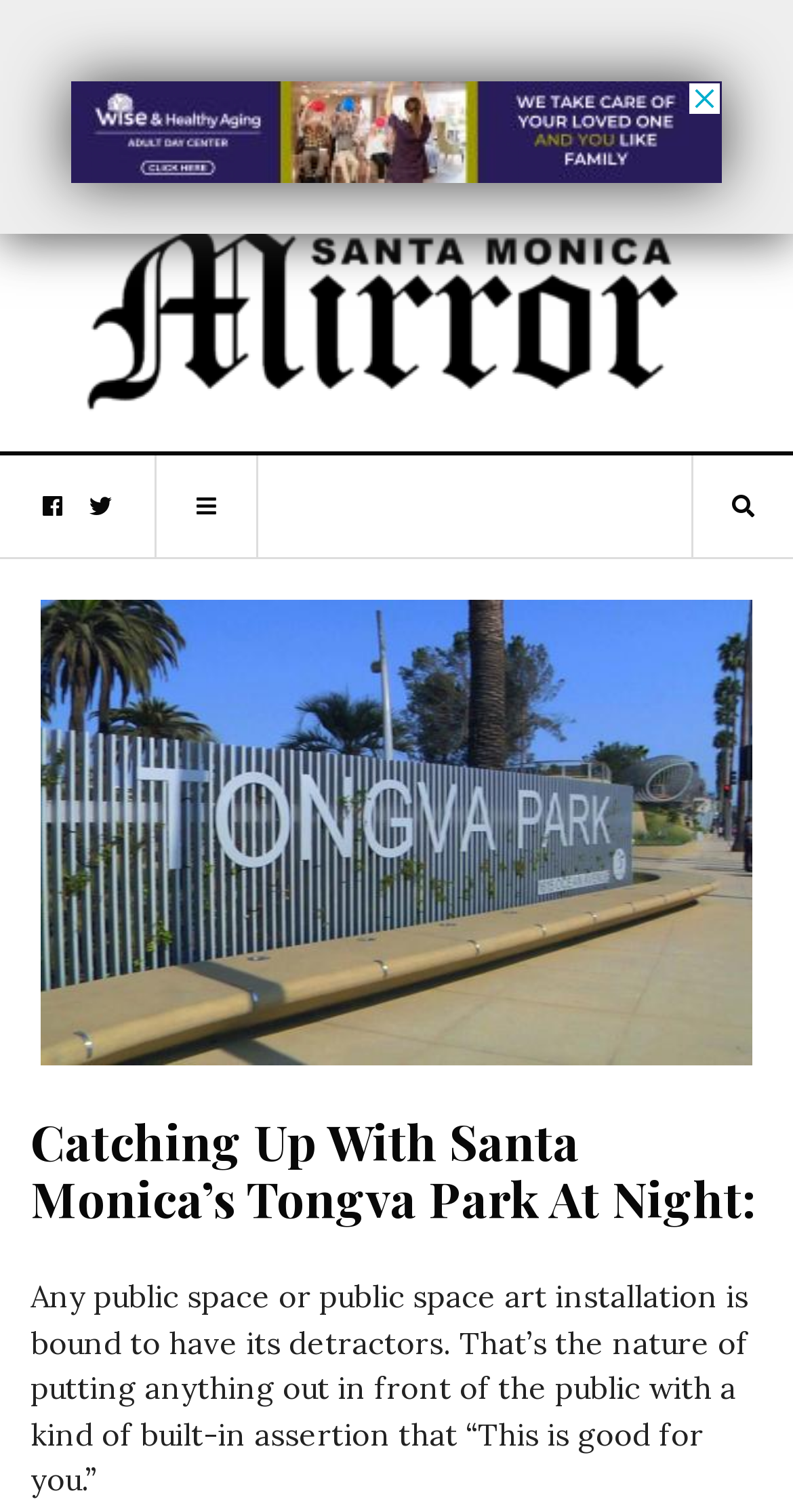Offer a meticulous description of the webpage's structure and content.

The webpage appears to be an article about Tongva Park in Santa Monica, with a focus on its nighttime atmosphere. At the top of the page, there is a banner advertisement taking up most of the width. Below the advertisement, there is a link to the "SM Mirror" website, accompanied by an image of the same name.

To the left of the "SM Mirror" link, there are three social media links, represented by icons. On the right side of the page, there is another link with an icon, possibly a share or bookmark button.

The main content of the article begins with a large image that takes up most of the page's width, showing Tongva Park. Above the image, there is a header that reads "Catching Up With Santa Monica's Tongva Park At Night:". Below the image, there is a paragraph of text that discusses the nature of public spaces and art installations, mentioning that they often have detractors.

Overall, the webpage has a simple layout, with a clear focus on the article's content. The use of images and icons adds visual interest to the page, and the text is easy to read and understand.